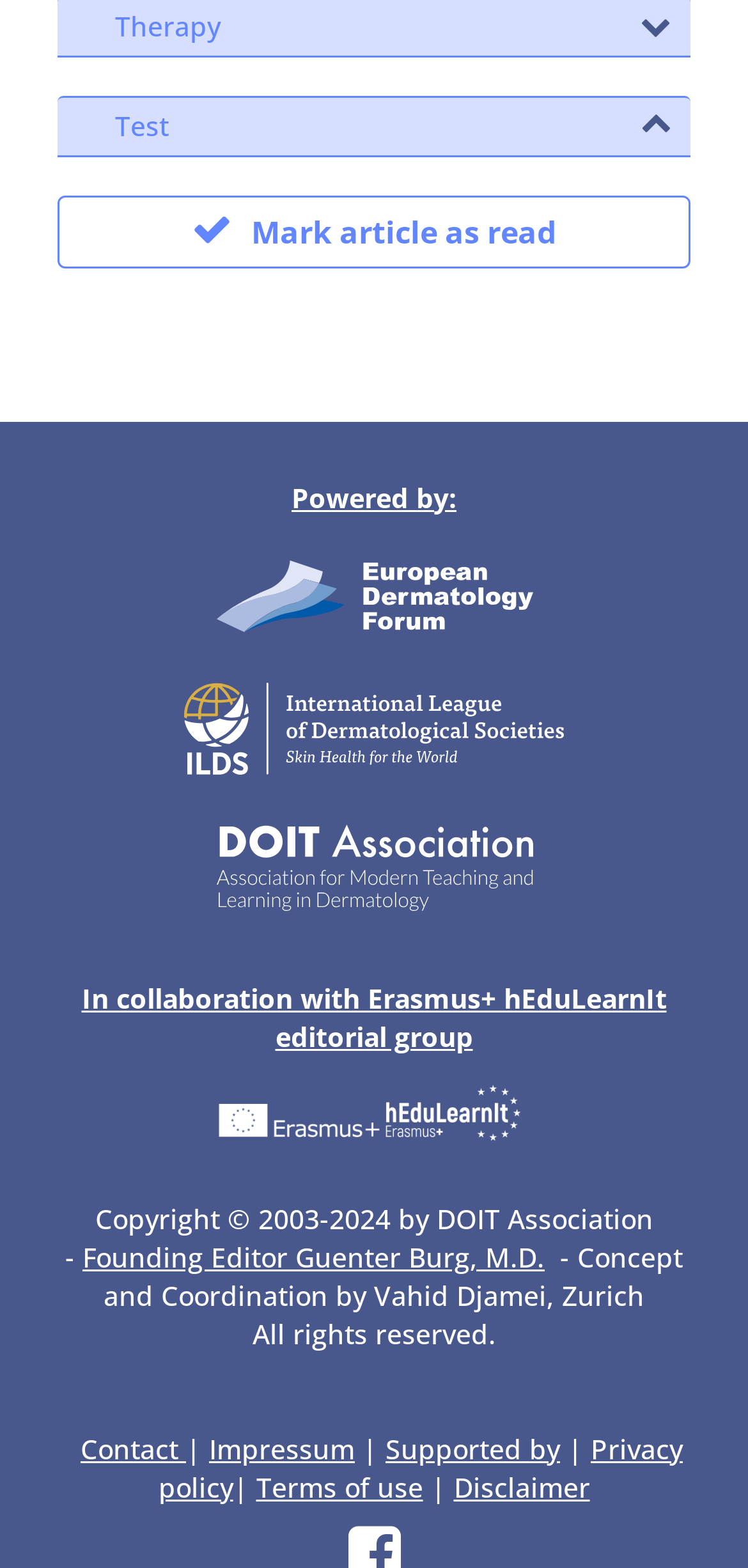How many links are there in the footer?
Please use the visual content to give a single word or phrase answer.

7